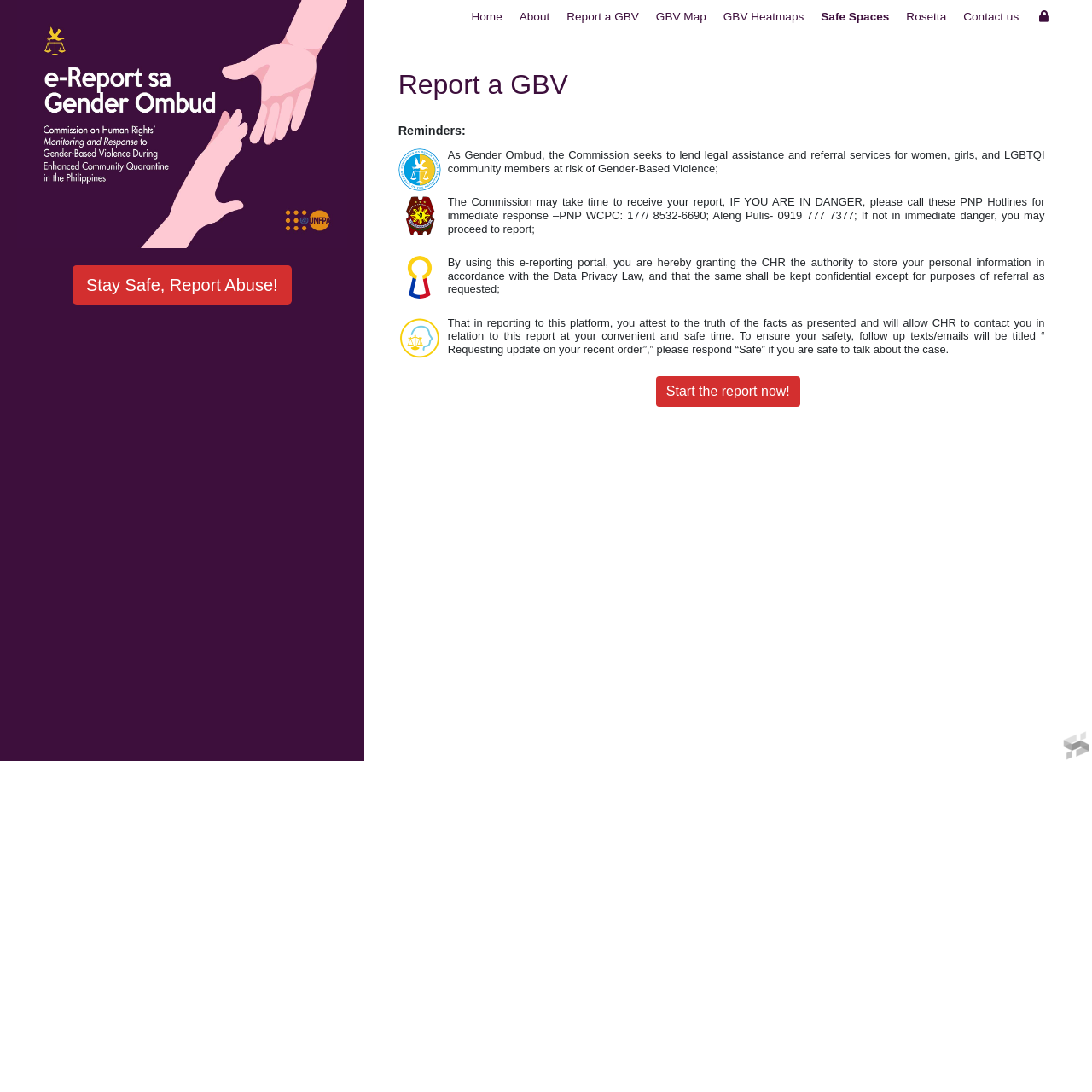From the webpage screenshot, identify the region described by Safe Spaces. Provide the bounding box coordinates as (top-left x, top-left y, bottom-right x, bottom-right y), with each value being a floating point number between 0 and 1.

[0.744, 0.002, 0.822, 0.029]